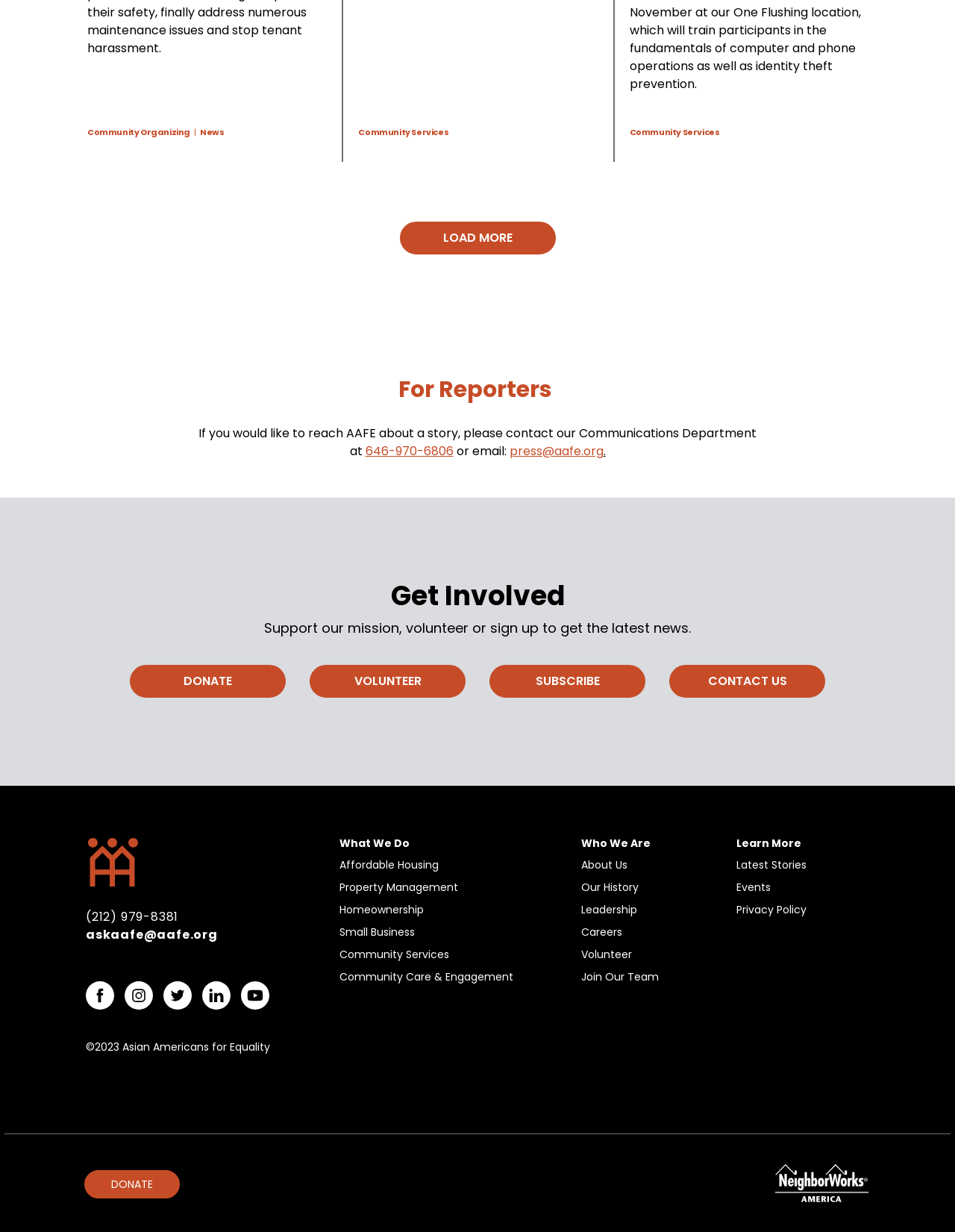How can one support the organization?
Please respond to the question thoroughly and include all relevant details.

I found the ways to support the organization by looking at the 'Get Involved' section, where it says 'Support our mission, volunteer or sign up to get the latest news' and lists the options to Donate, Volunteer, or Subscribe.